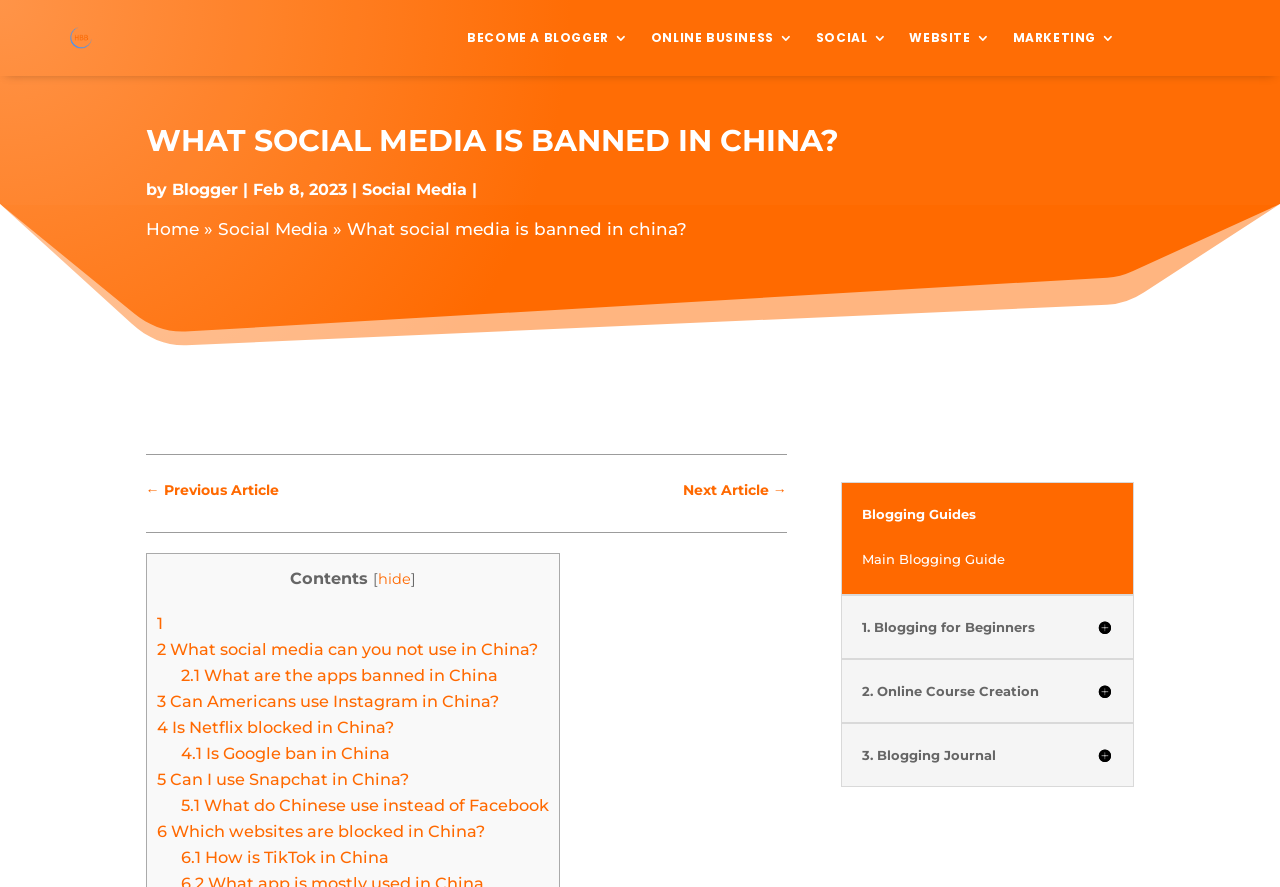Please predict the bounding box coordinates (top-left x, top-left y, bottom-right x, bottom-right y) for the UI element in the screenshot that fits the description: Marketing

[0.791, 0.0, 0.872, 0.086]